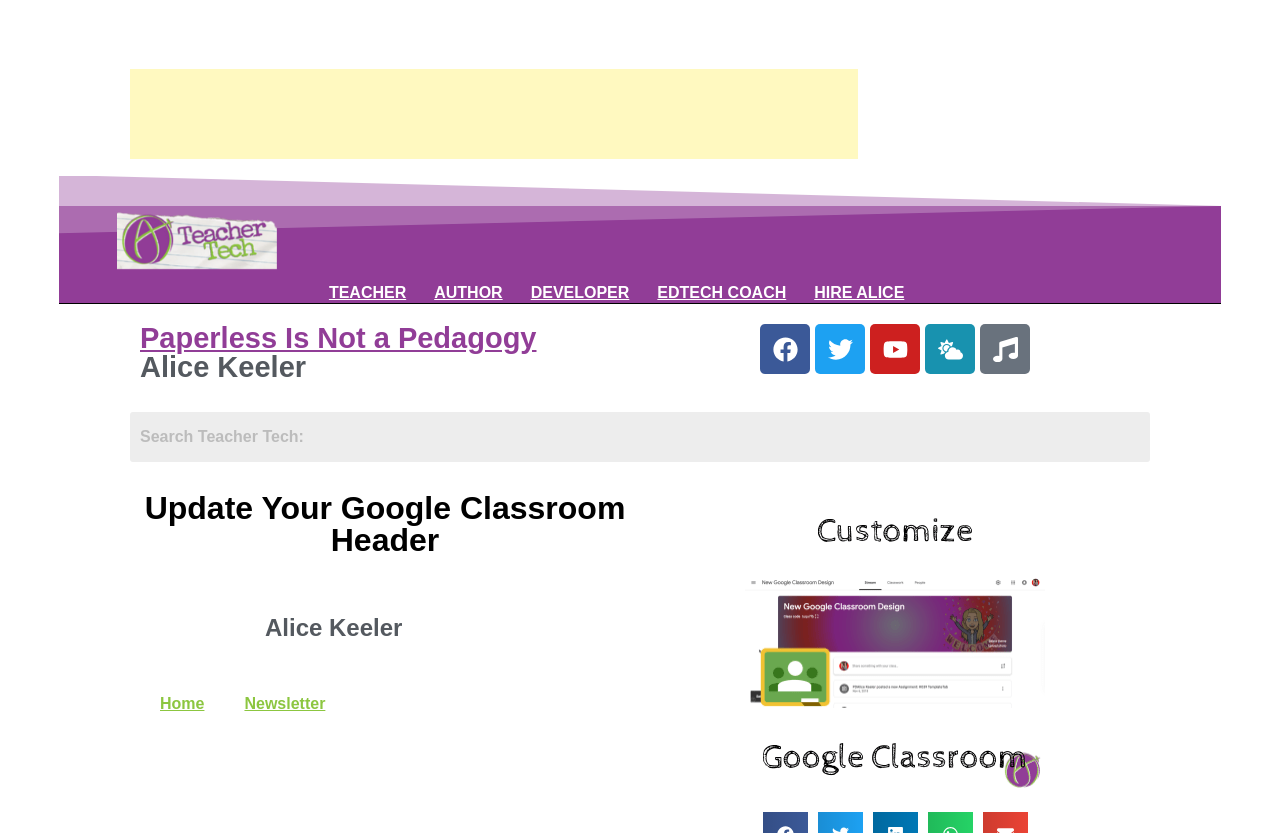Bounding box coordinates must be specified in the format (top-left x, top-left y, bottom-right x, bottom-right y). All values should be floating point numbers between 0 and 1. What are the bounding box coordinates of the UI element described as: Youtube

[0.68, 0.389, 0.719, 0.449]